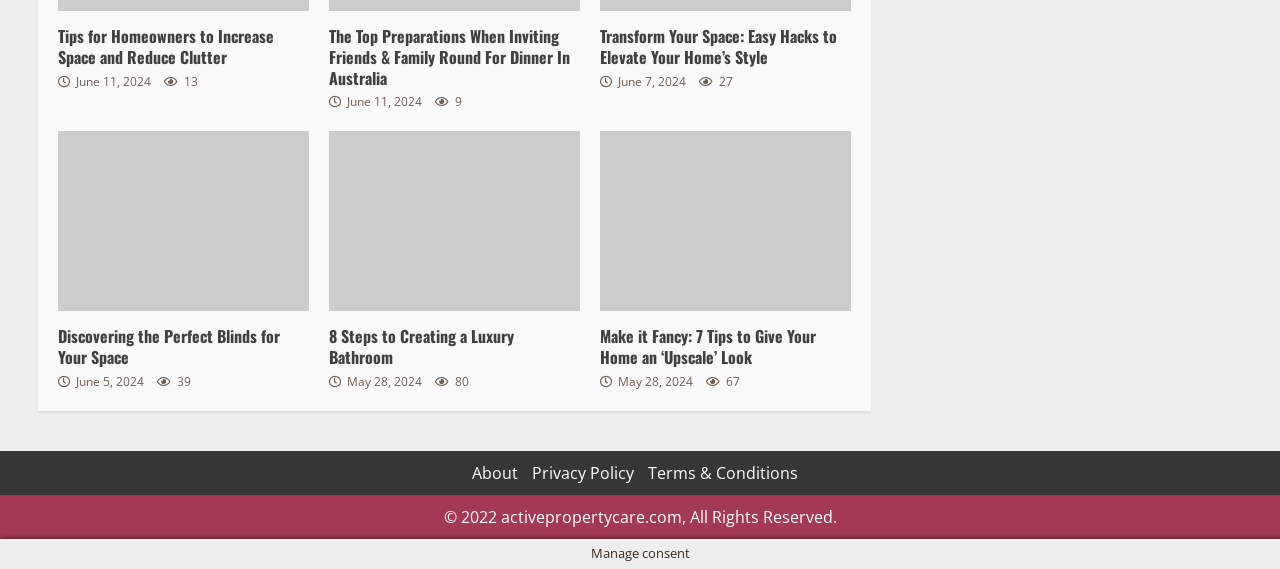Identify the bounding box coordinates of the element that should be clicked to fulfill this task: "Read the article about tips for homeowners to increase space and reduce clutter". The coordinates should be provided as four float numbers between 0 and 1, i.e., [left, top, right, bottom].

[0.045, 0.042, 0.214, 0.121]